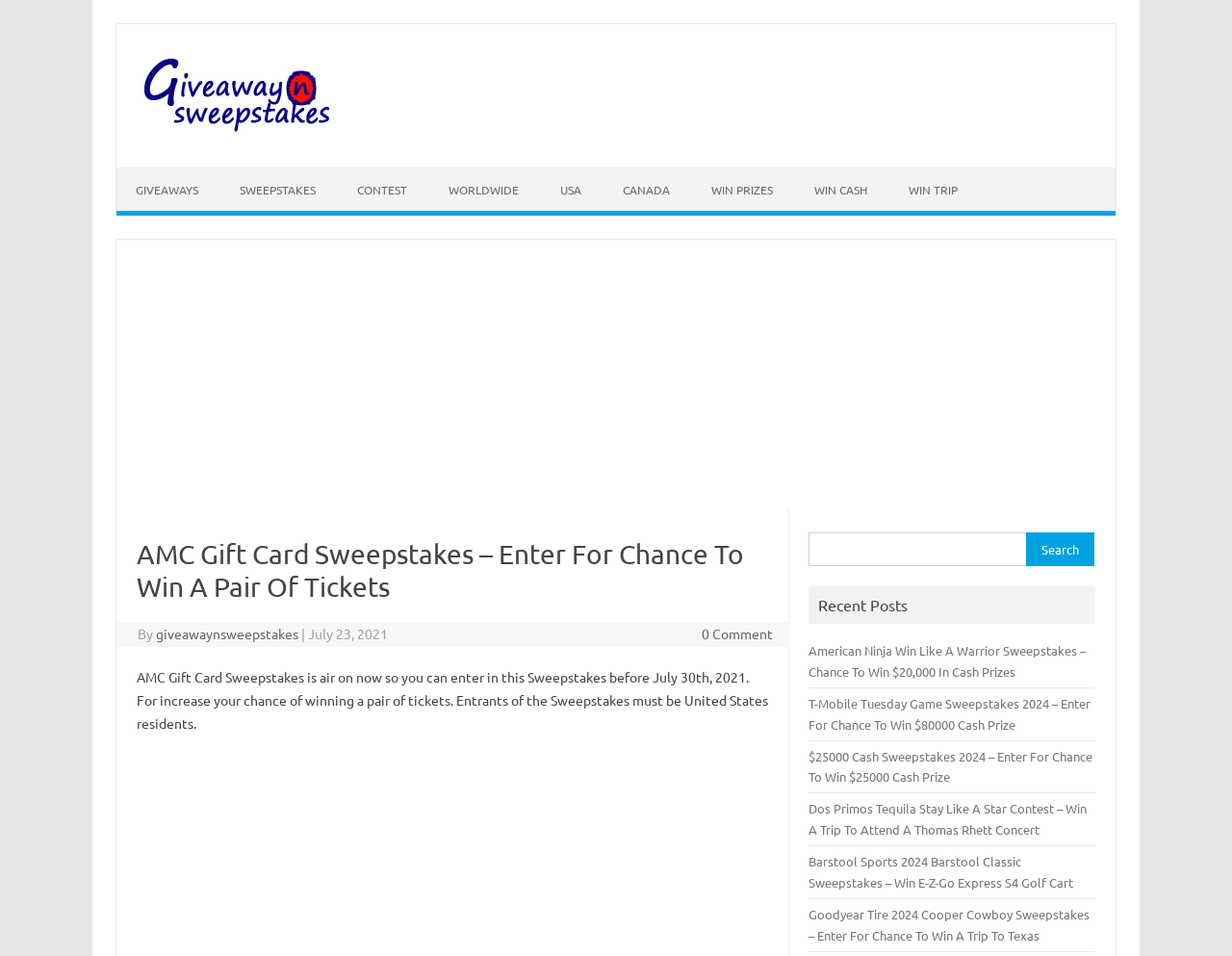Offer a thorough description of the webpage.

The webpage is about a sweepstakes giveaway, specifically the AMC Gift Card Sweepstakes. At the top, there is a logo image and a link to "GiveawayNsweepstakes" on the left, and a link to "Skip to content" on the right. Below this, there are several links to different categories, including "GIVEAWAYS", "SWEEPSTAKES", "CONTEST", "WORLDWIDE", "USA", "CANADA", "WIN PRIZES", "WIN CASH", and "WIN TRIP", arranged horizontally across the page.

The main content of the page is an iframe containing an advertisement, which takes up most of the page. Within this iframe, there is a header section with a heading that reads "AMC Gift Card Sweepstakes – Enter For Chance To Win A Pair Of Tickets". Below this, there is a paragraph of text that explains the sweepstakes, stating that it is currently active and that entrants must be United States residents.

To the right of the iframe, there is a search bar with a label "Search for:" and a text input field. Below this, there is a section labeled "Recent Posts" with several links to other sweepstakes and contests, including the "American Ninja Win Like A Warrior Sweepstakes", the "T-Mobile Tuesday Game Sweepstakes 2024", and several others.